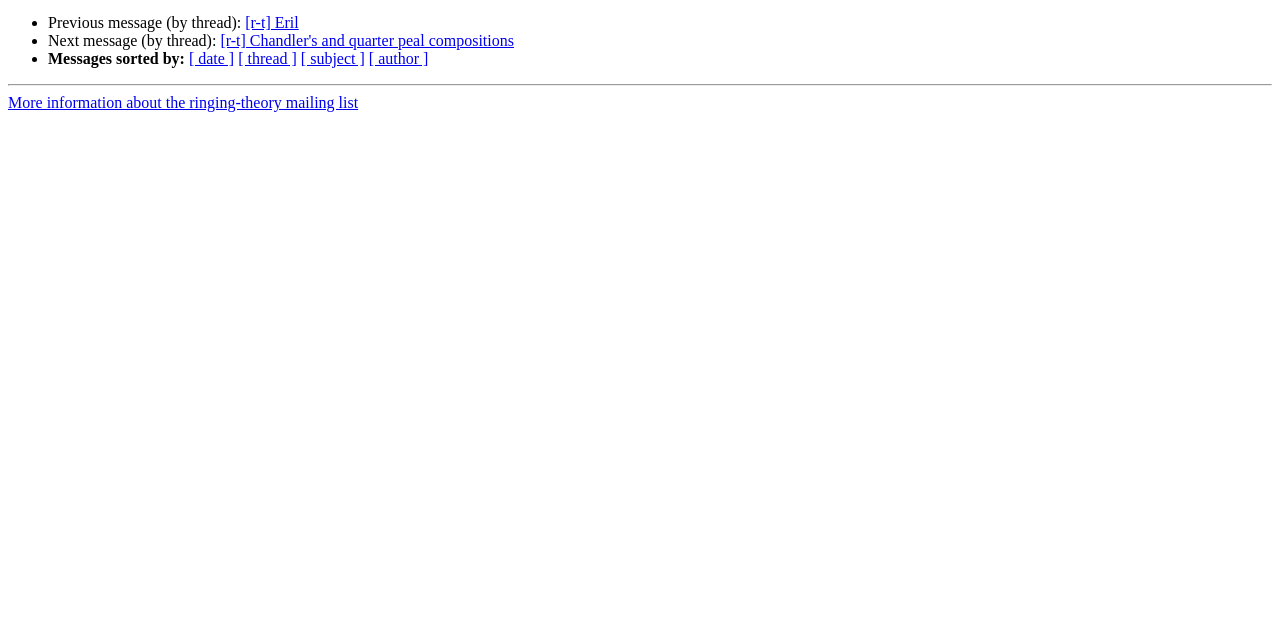Please specify the bounding box coordinates in the format (top-left x, top-left y, bottom-right x, bottom-right y), with all values as floating point numbers between 0 and 1. Identify the bounding box of the UI element described by: [ author ]

[0.288, 0.079, 0.335, 0.105]